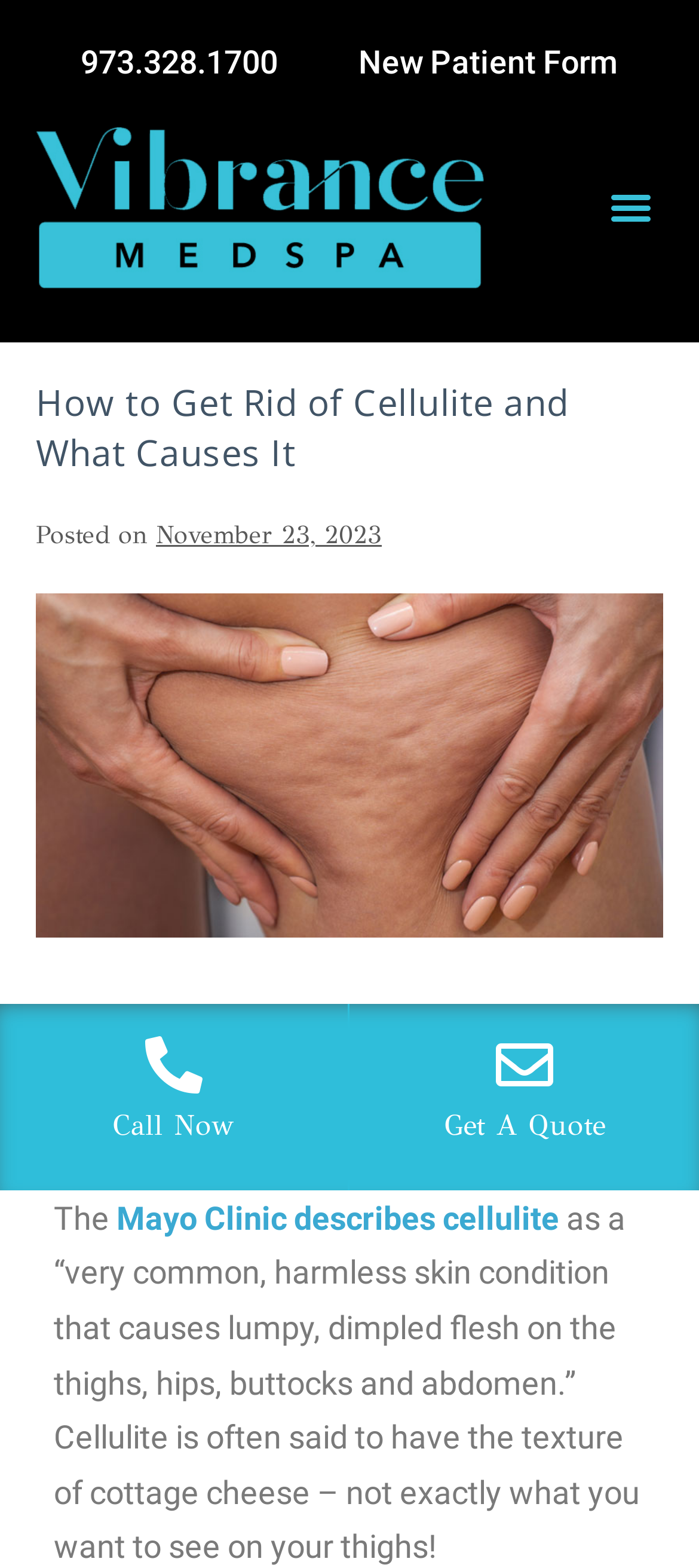What is cellulite described as by the Mayo Clinic?
Utilize the image to construct a detailed and well-explained answer.

According to the webpage, the Mayo Clinic describes cellulite as a 'very common, harmless skin condition that causes lumpy, dimpled flesh on the thighs, hips, buttocks and abdomen.' This information is found in the paragraph of text that discusses what cellulite is.